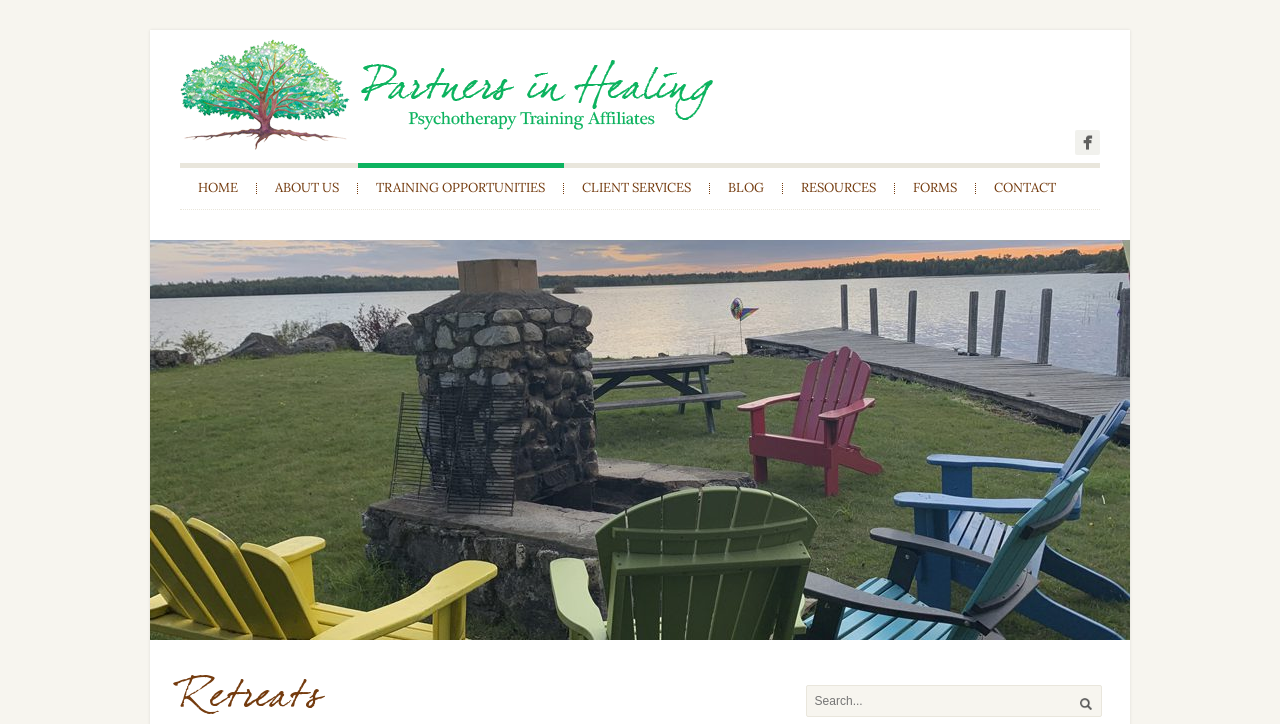Identify the bounding box coordinates for the region to click in order to carry out this instruction: "Visit the Facebook page". Provide the coordinates using four float numbers between 0 and 1, formatted as [left, top, right, bottom].

[0.84, 0.18, 0.859, 0.214]